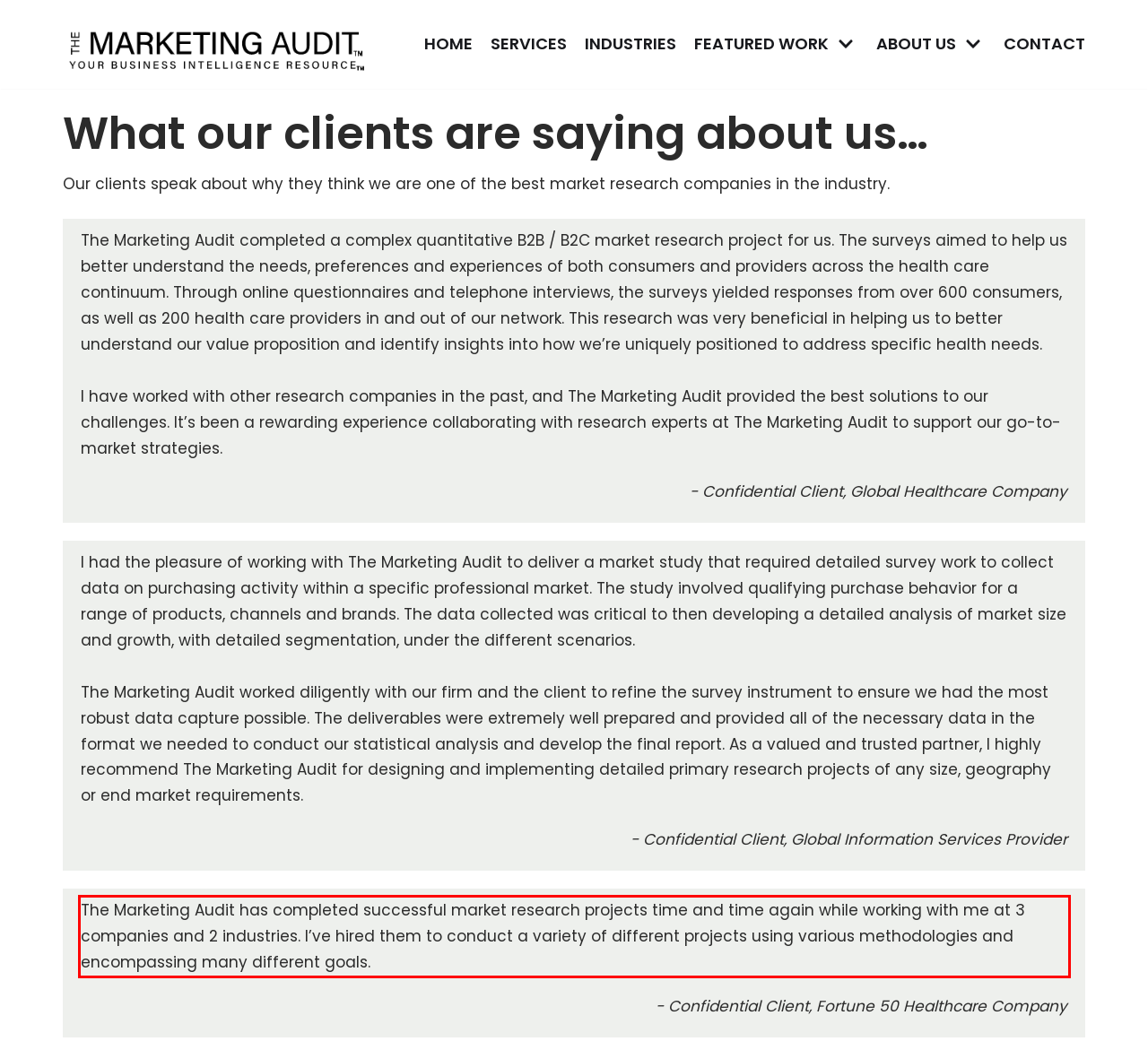Given a screenshot of a webpage with a red bounding box, extract the text content from the UI element inside the red bounding box.

The Marketing Audit has completed successful market research projects time and time again while working with me at 3 companies and 2 industries. I’ve hired them to conduct a variety of different projects using various methodologies and encompassing many different goals.